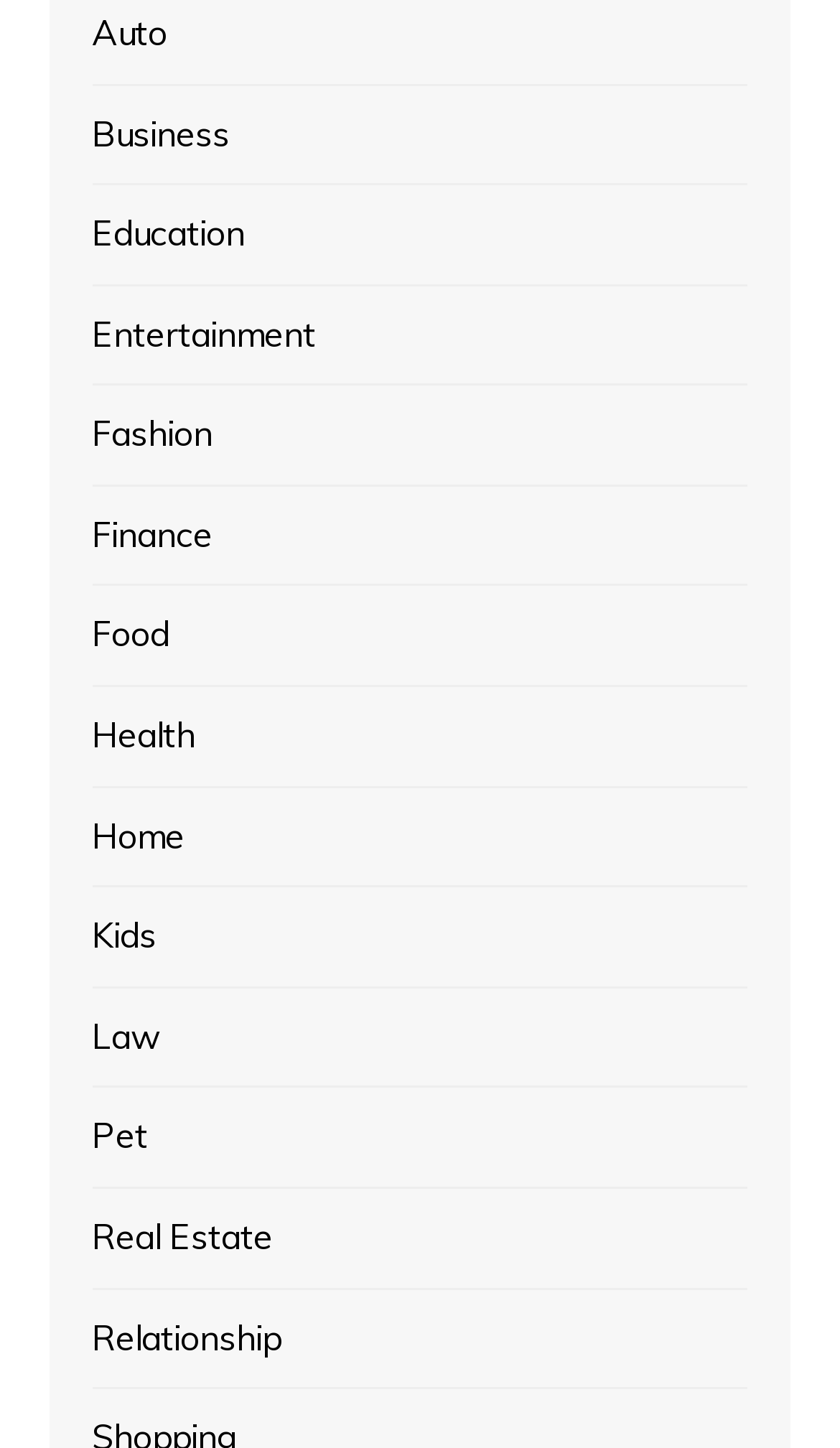Find the bounding box coordinates of the element's region that should be clicked in order to follow the given instruction: "click on Auto". The coordinates should consist of four float numbers between 0 and 1, i.e., [left, top, right, bottom].

[0.11, 0.004, 0.199, 0.042]